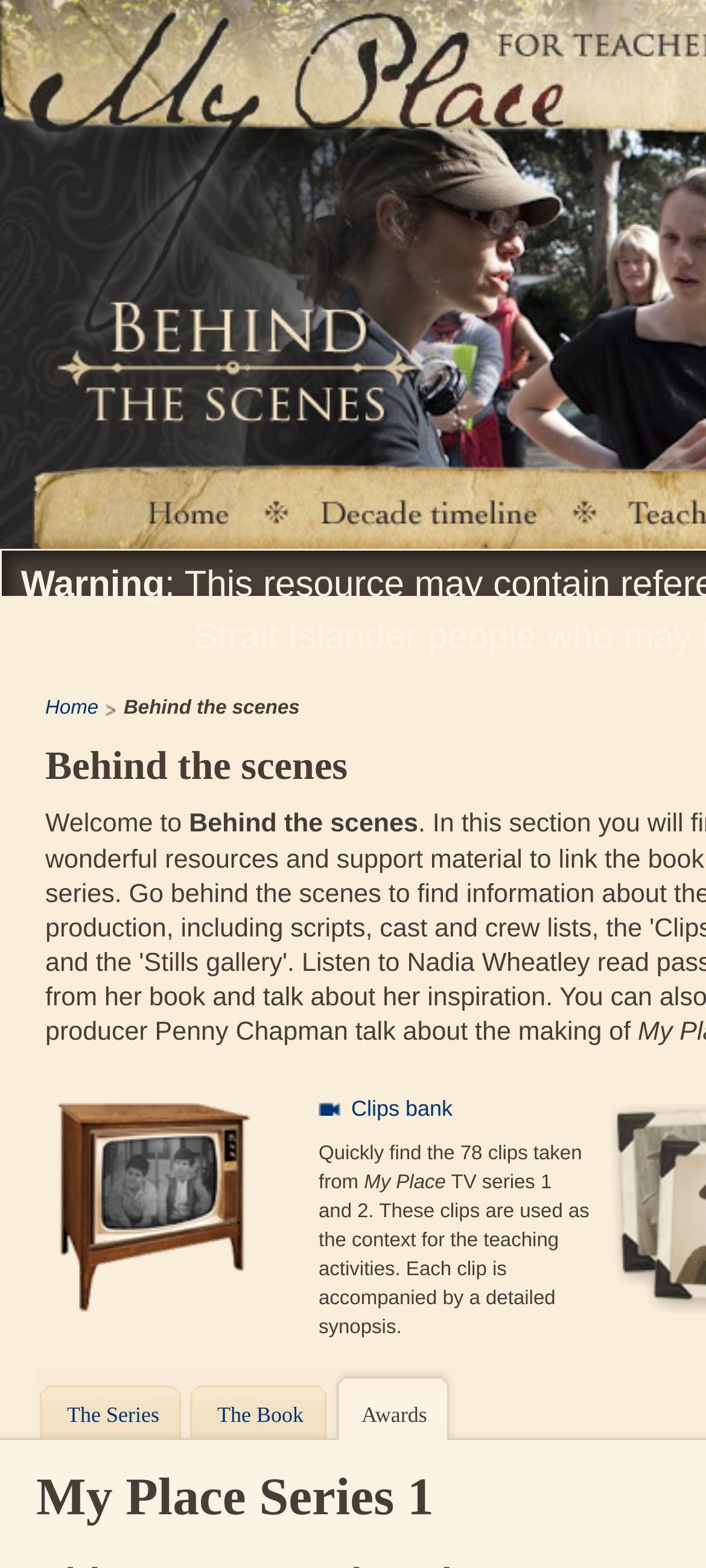Identify the bounding box coordinates of the section to be clicked to complete the task described by the following instruction: "view decade timeline". The coordinates should be four float numbers between 0 and 1, formatted as [left, top, right, bottom].

[0.431, 0.303, 0.787, 0.35]